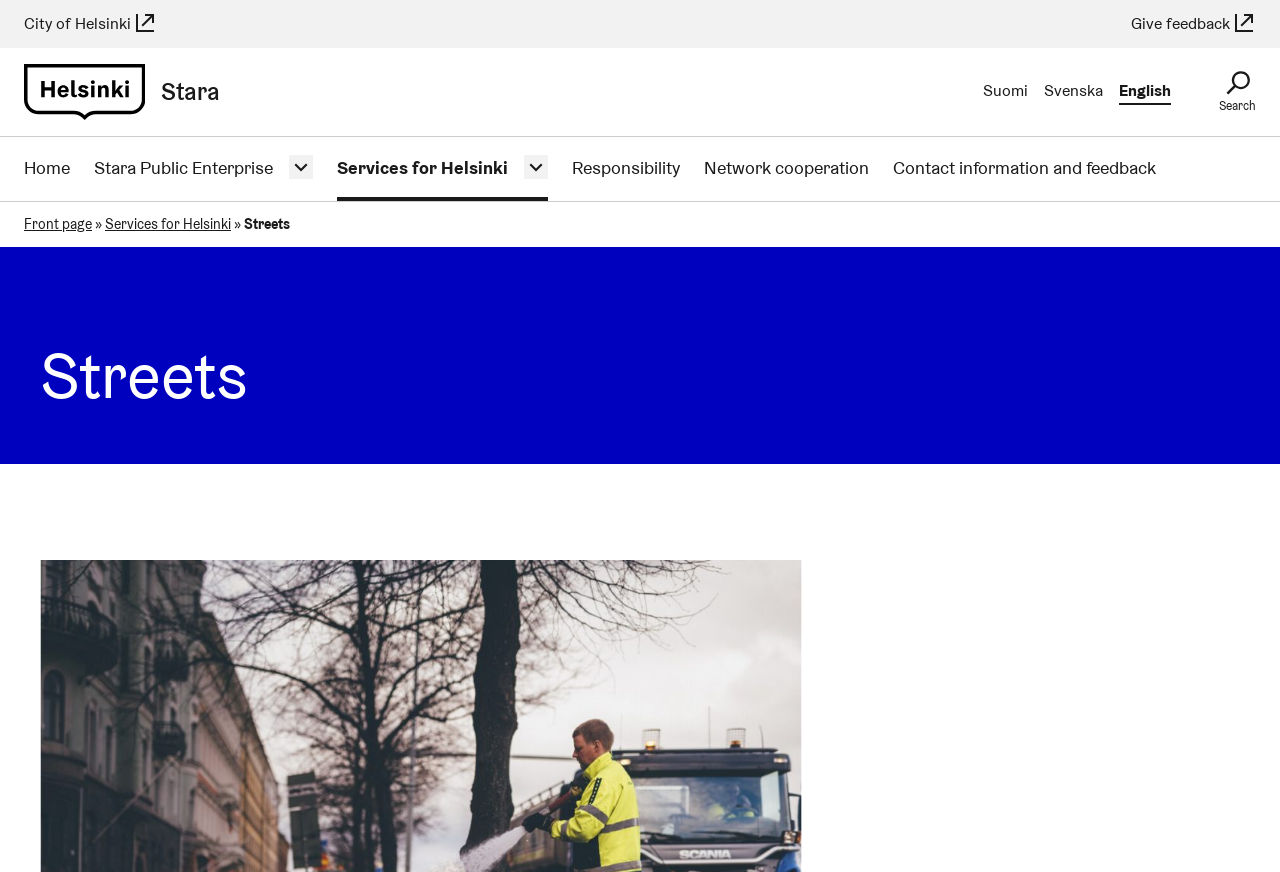How many language options are available on this webpage?
Please provide a single word or phrase in response based on the screenshot.

3